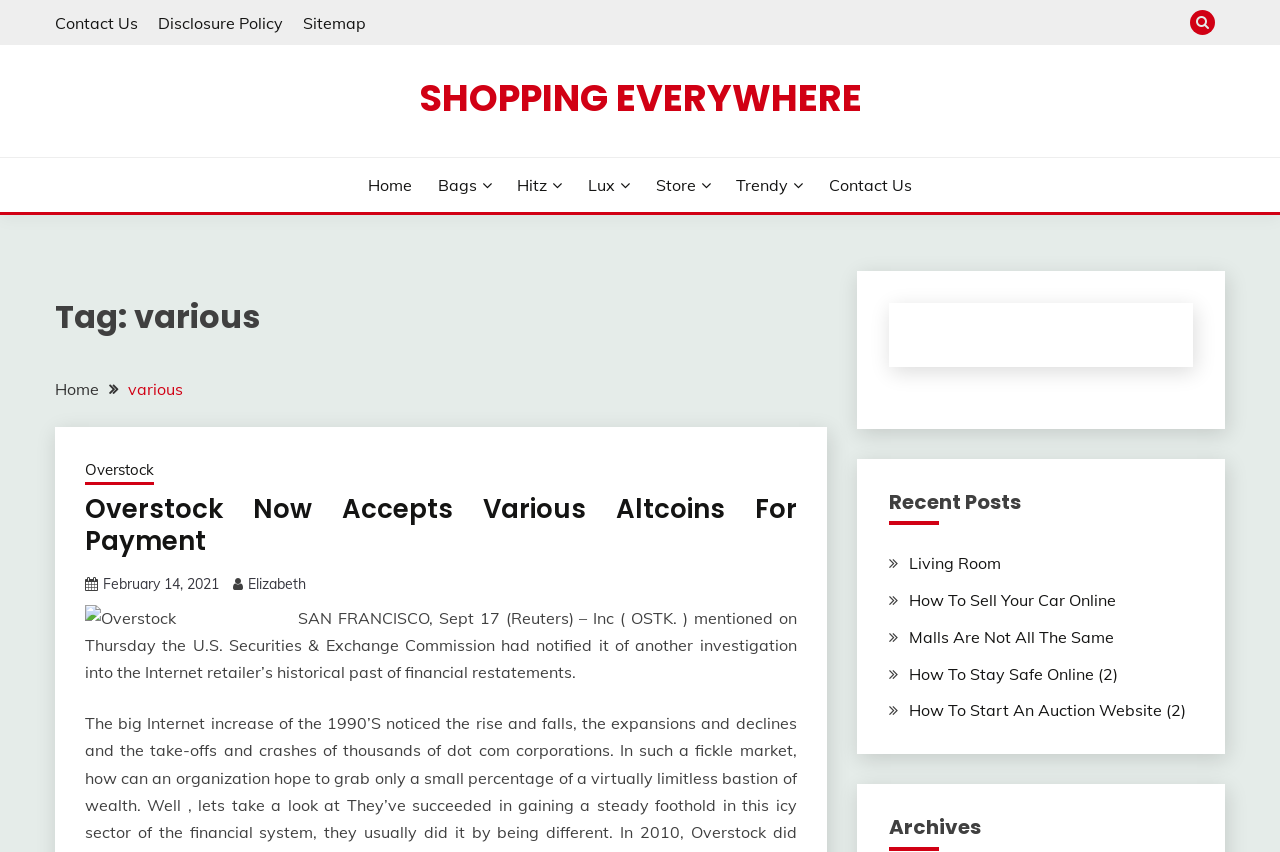What is the name of the author of the article?
We need a detailed and exhaustive answer to the question. Please elaborate.

I found the name of the author of the article by looking at the link element with the text 'Elizabeth' which is located at the coordinates [0.194, 0.675, 0.239, 0.696].